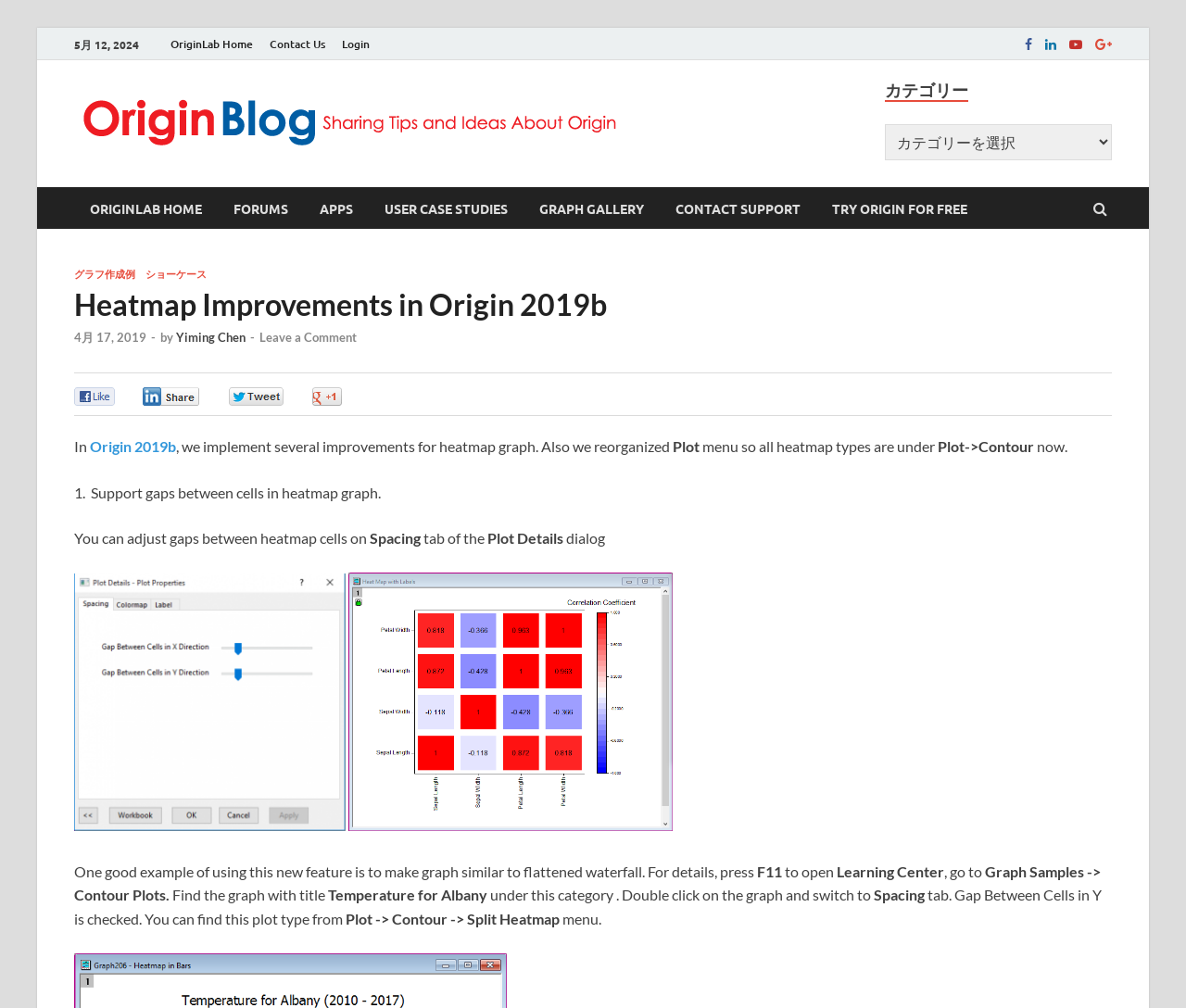Show the bounding box coordinates of the element that should be clicked to complete the task: "Read the 'Heatmap Improvements in Origin 2019b' article".

[0.062, 0.285, 0.938, 0.32]